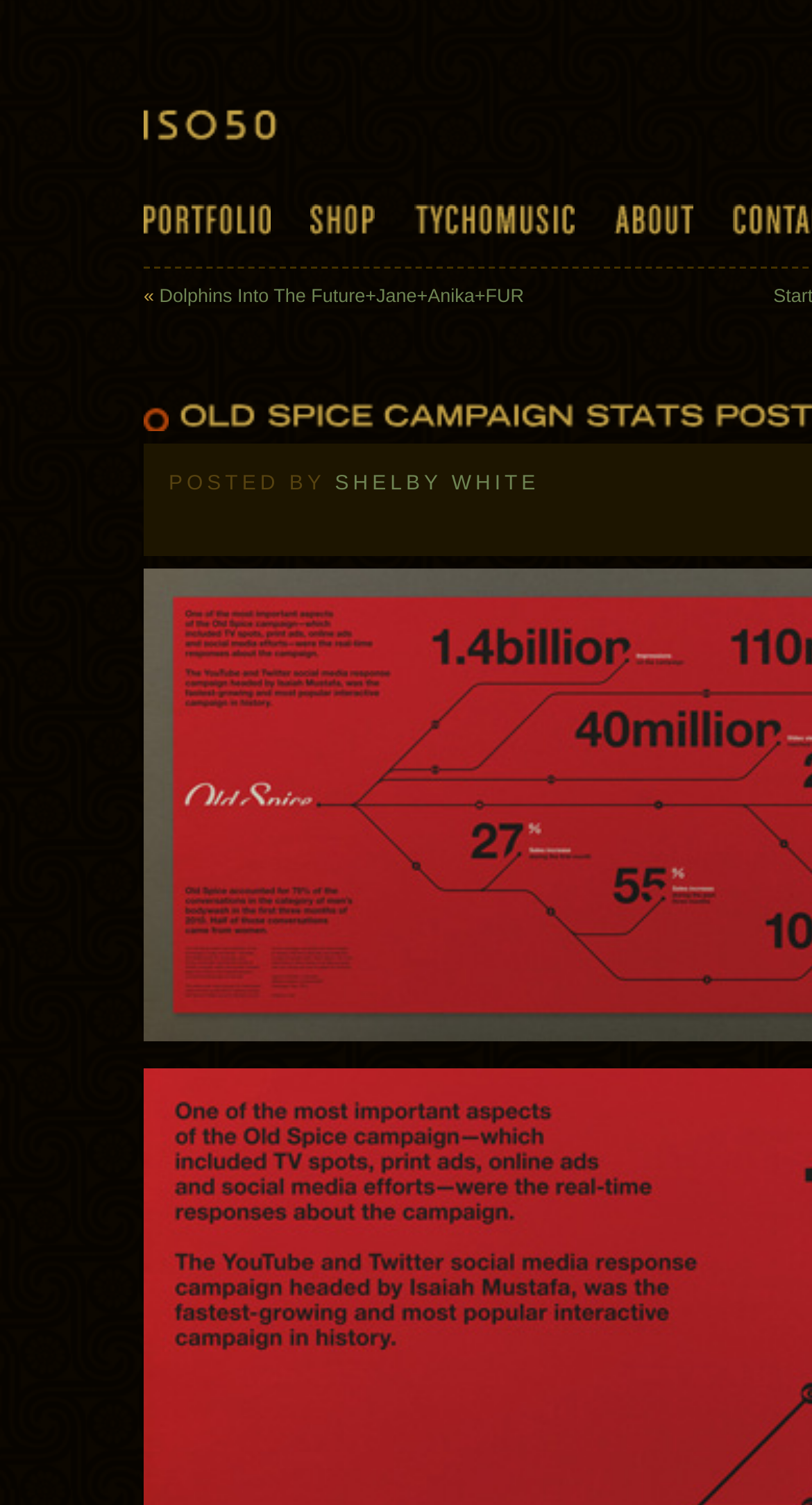Determine the bounding box coordinates for the UI element matching this description: "Dolphins Into The Future+Jane+Anika+FUR".

[0.196, 0.19, 0.645, 0.203]